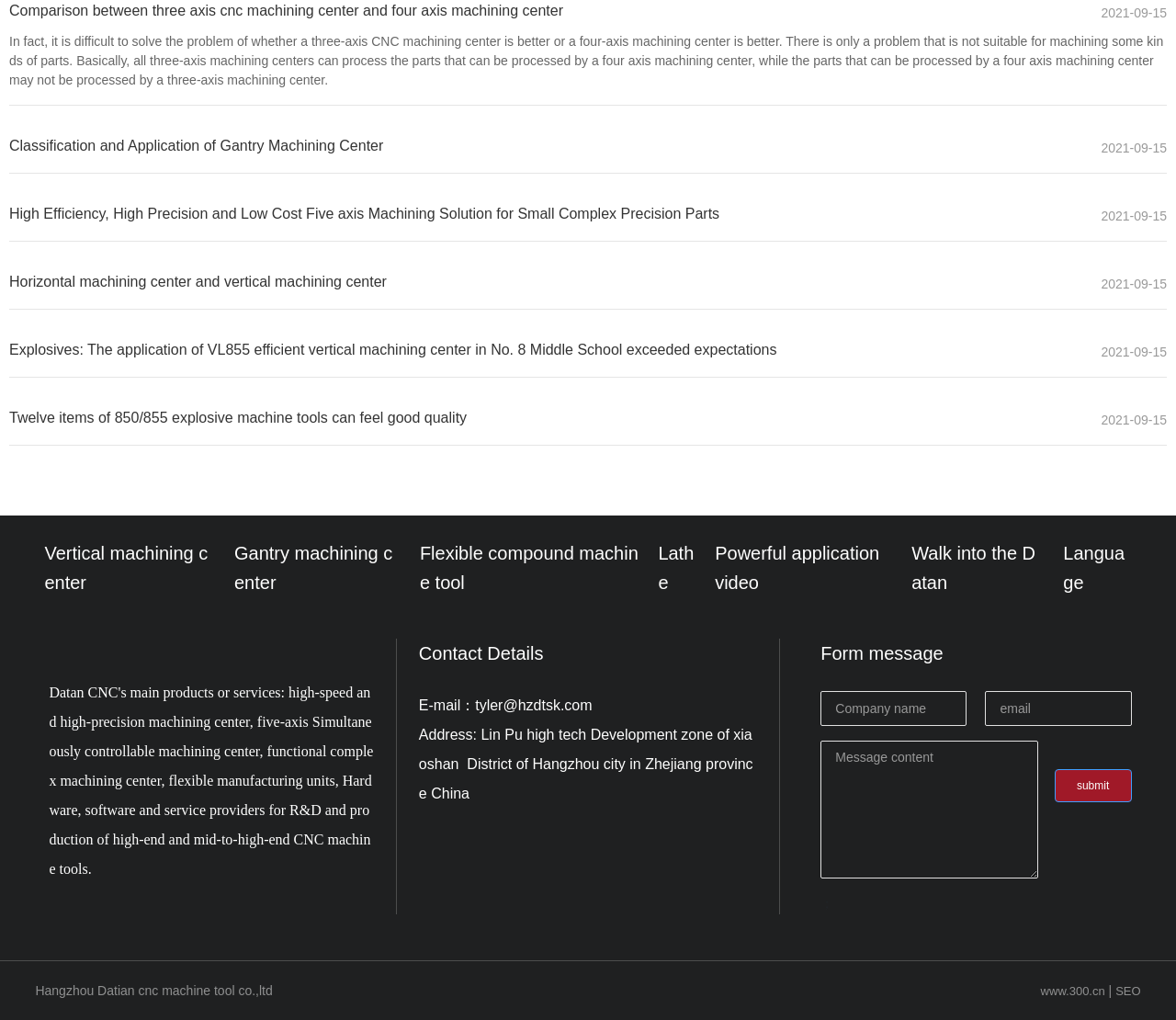Please identify the bounding box coordinates of the clickable element to fulfill the following instruction: "Enter company name in the input field". The coordinates should be four float numbers between 0 and 1, i.e., [left, top, right, bottom].

[0.698, 0.678, 0.822, 0.712]